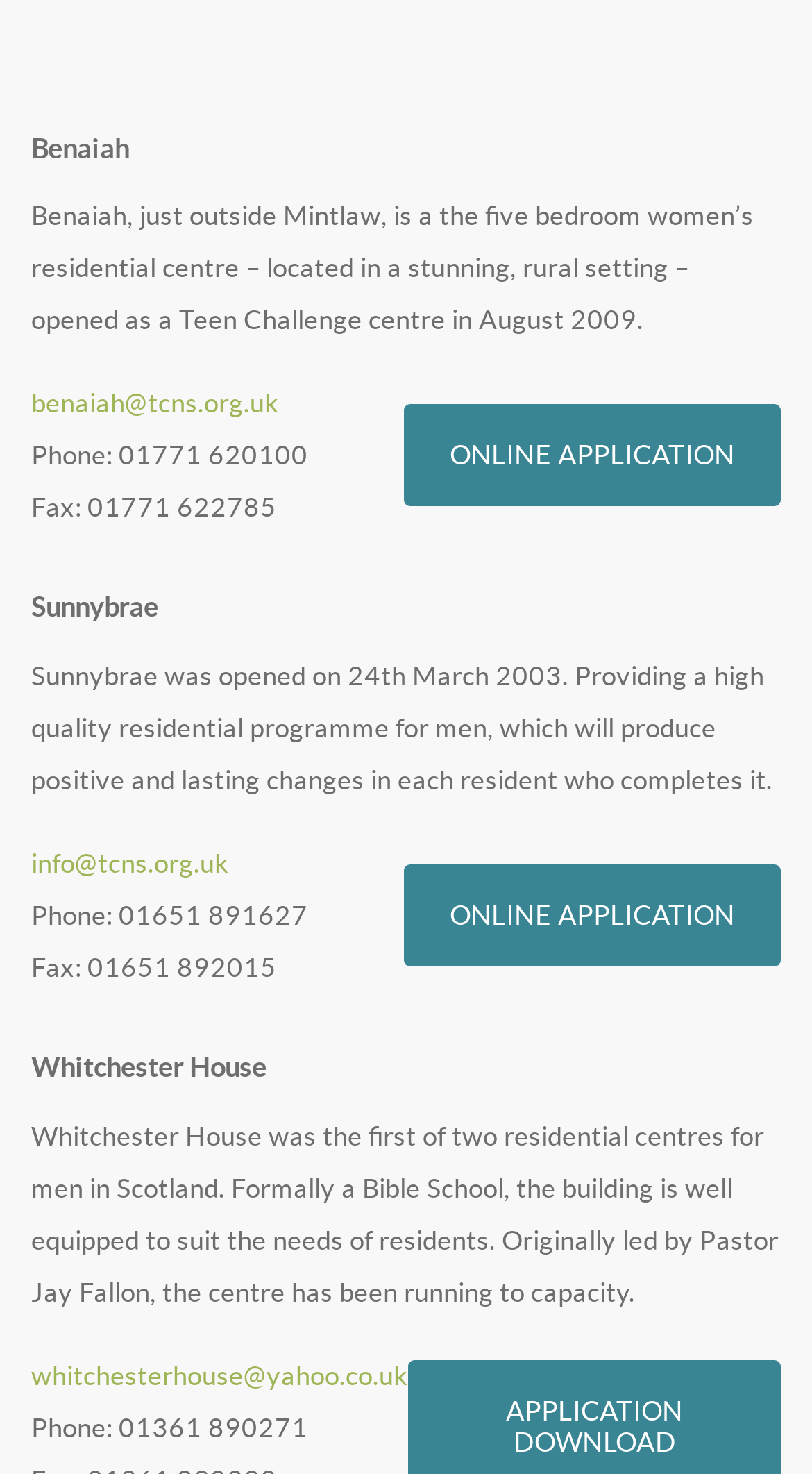Using the format (top-left x, top-left y, bottom-right x, bottom-right y), provide the bounding box coordinates for the described UI element. All values should be floating point numbers between 0 and 1: info@tcns.org.uk

[0.038, 0.575, 0.282, 0.597]